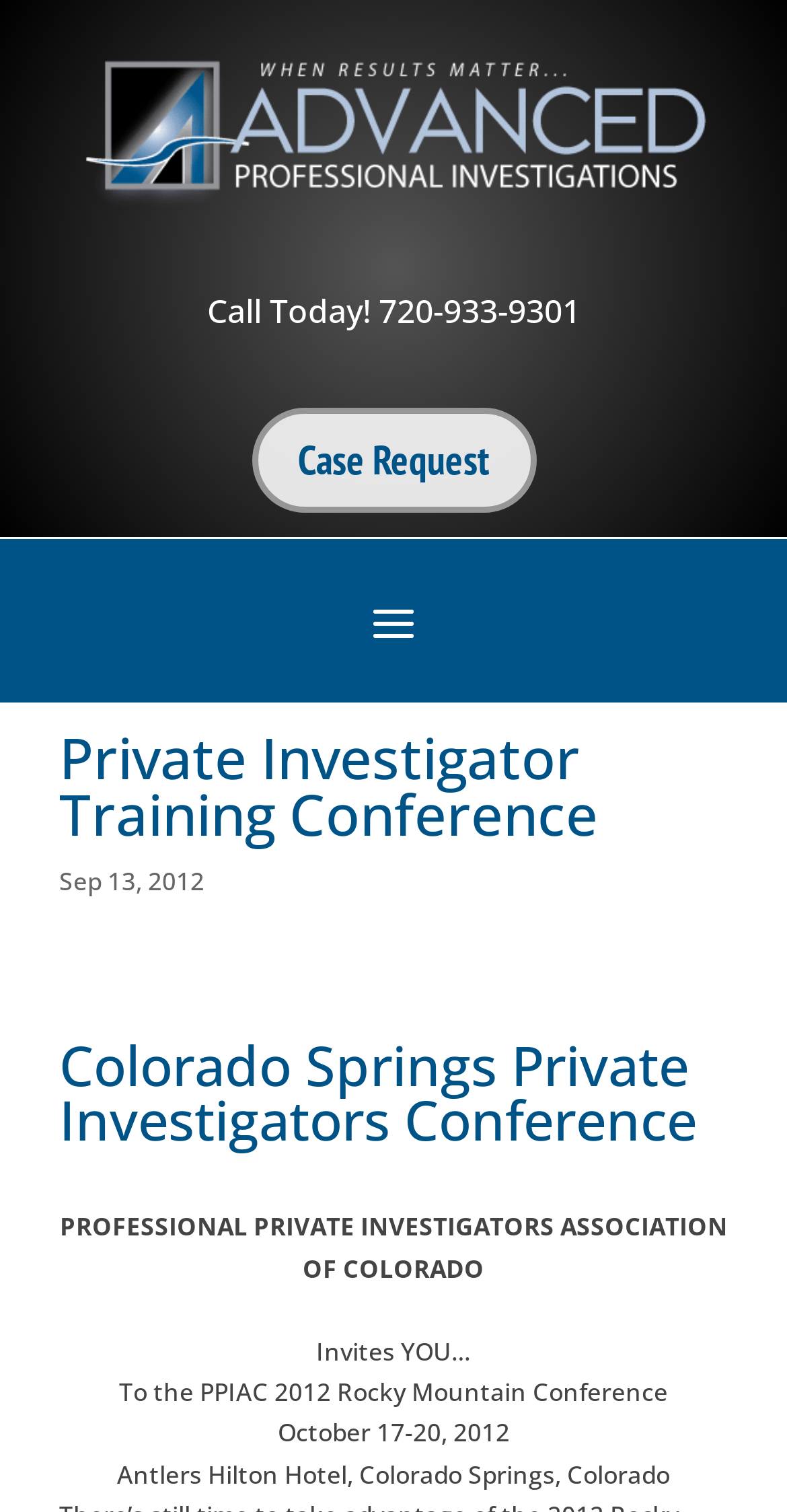What is the main heading displayed on the webpage? Please provide the text.

Private Investigator Training Conference